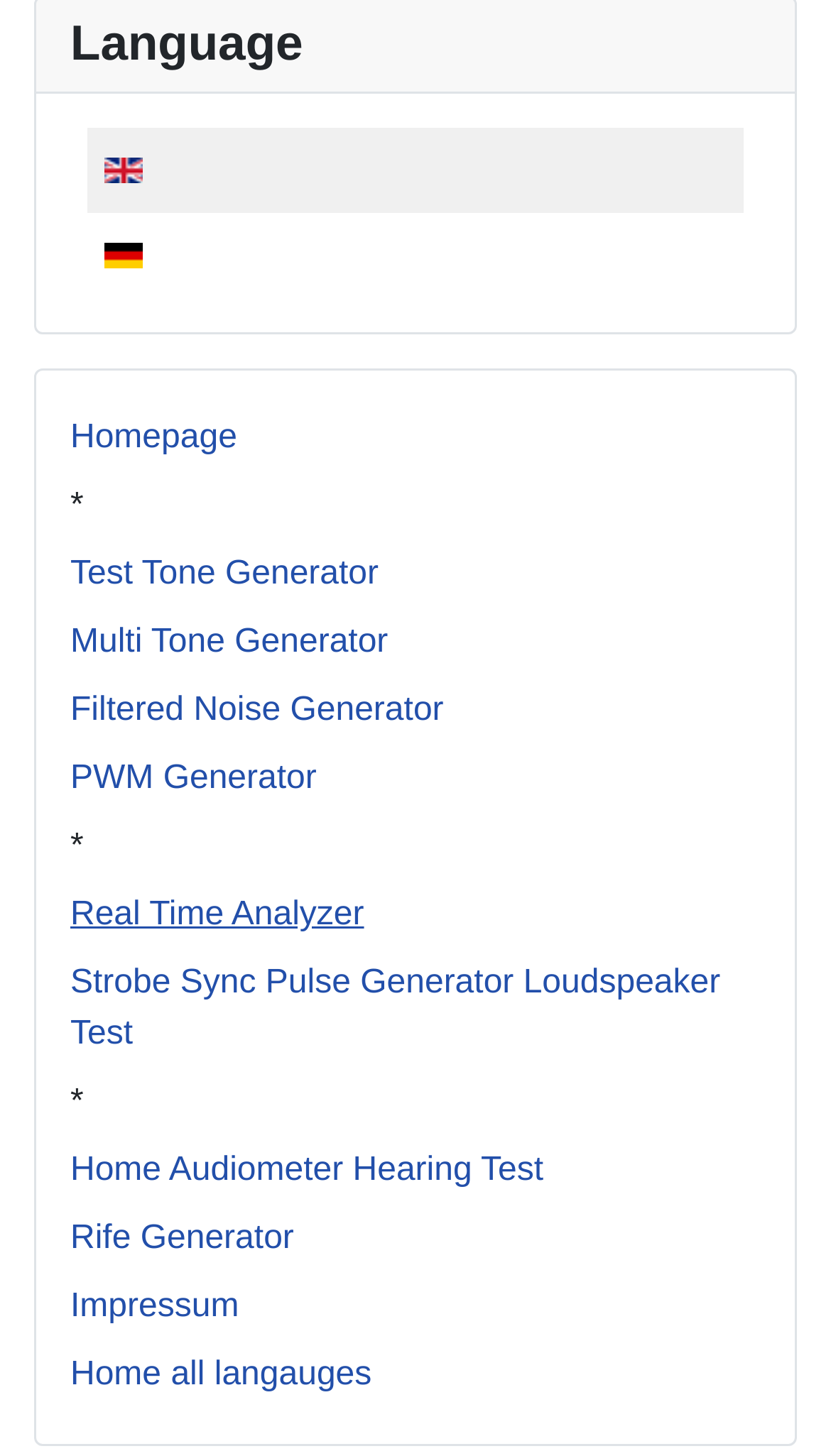Provide a one-word or short-phrase response to the question:
How many language options are available?

2